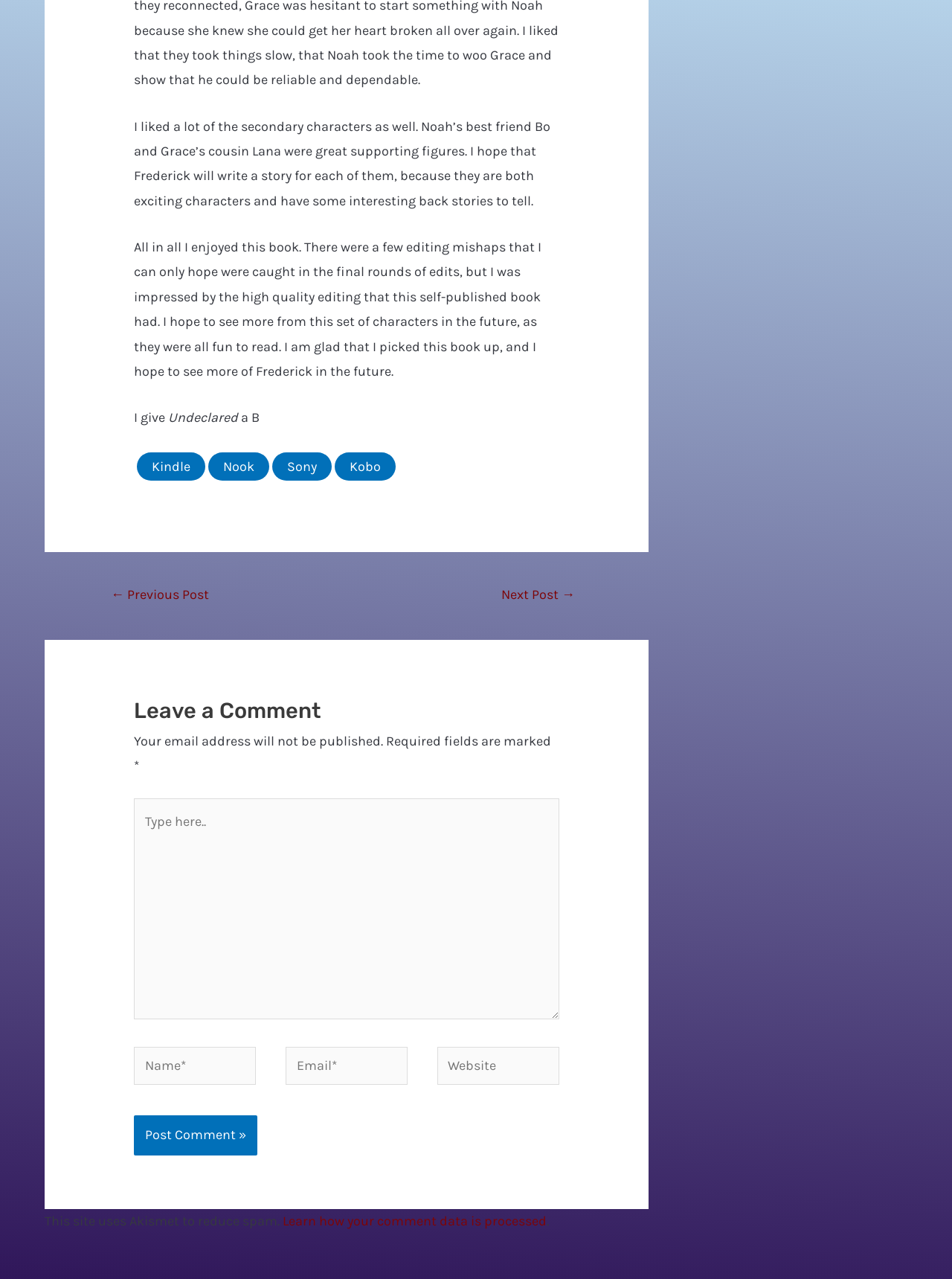Locate the bounding box coordinates of the clickable element to fulfill the following instruction: "Click on the previous post link". Provide the coordinates as four float numbers between 0 and 1 in the format [left, top, right, bottom].

None